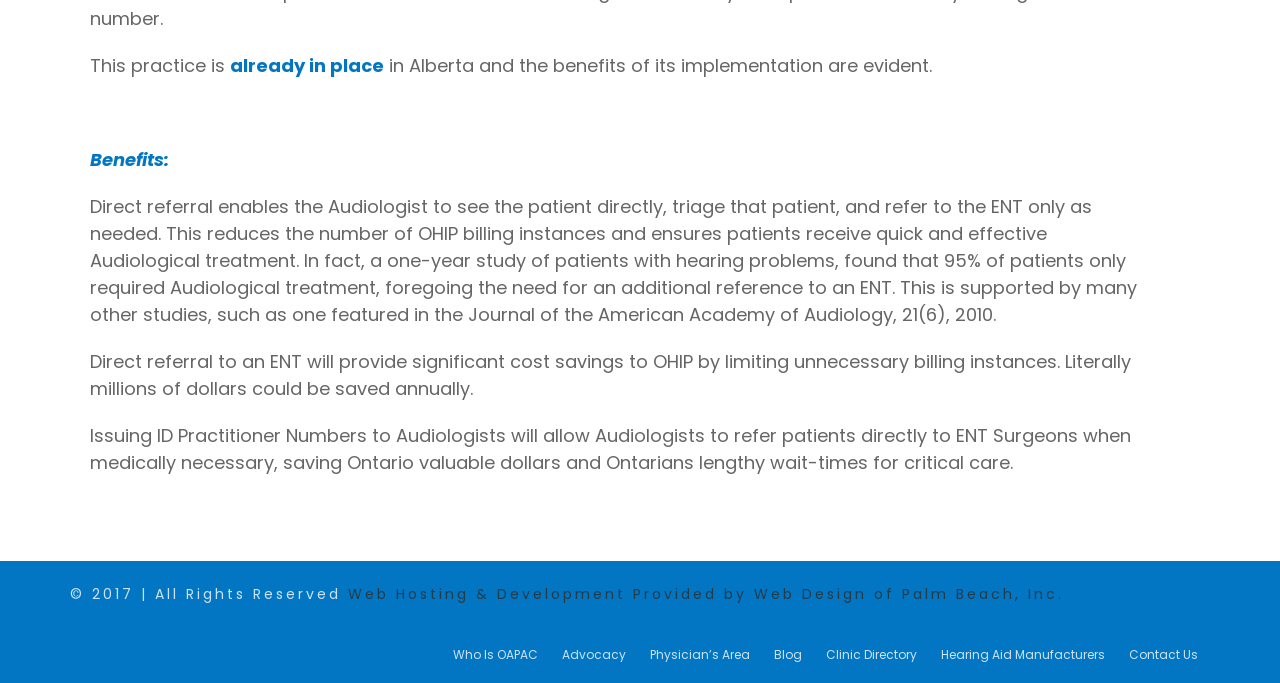Please determine the bounding box coordinates of the element's region to click in order to carry out the following instruction: "Click on 'Who Is OAPAC'". The coordinates should be four float numbers between 0 and 1, i.e., [left, top, right, bottom].

[0.354, 0.947, 0.42, 0.971]